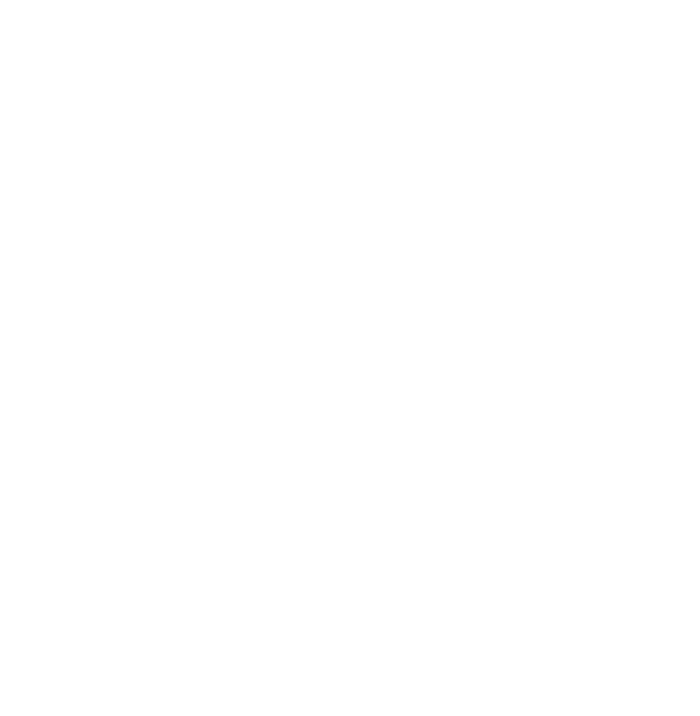What type of activities does the product likely involve?
Answer the question with a thorough and detailed explanation.

The context of the caption suggests that the product may involve outdoor activities or toys, as it is designed for beach-related play experiences, implying that the product is meant to be used in an outdoor setting.